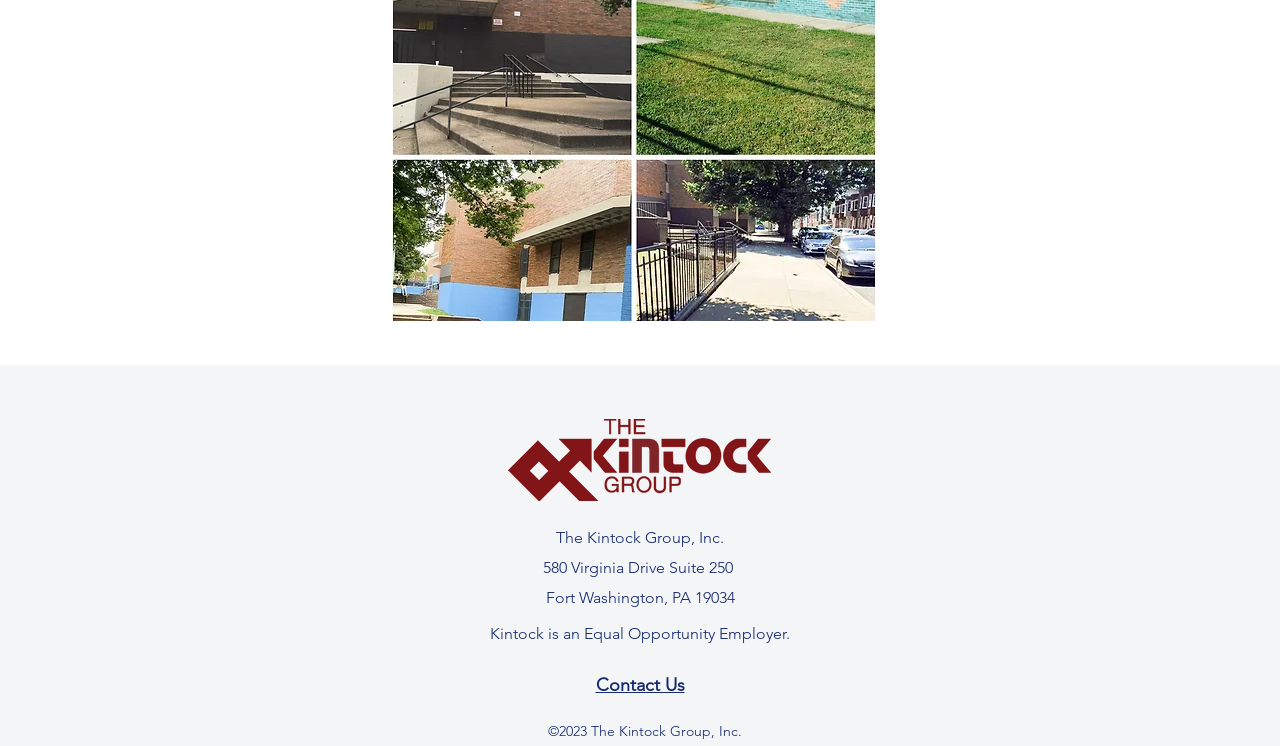With reference to the image, please provide a detailed answer to the following question: What is the city and state of the company?

I found the city and state by looking at the StaticText element with the text 'Fort Washington, PA 19034' which is located below the address, indicating it's the city and state of the company.